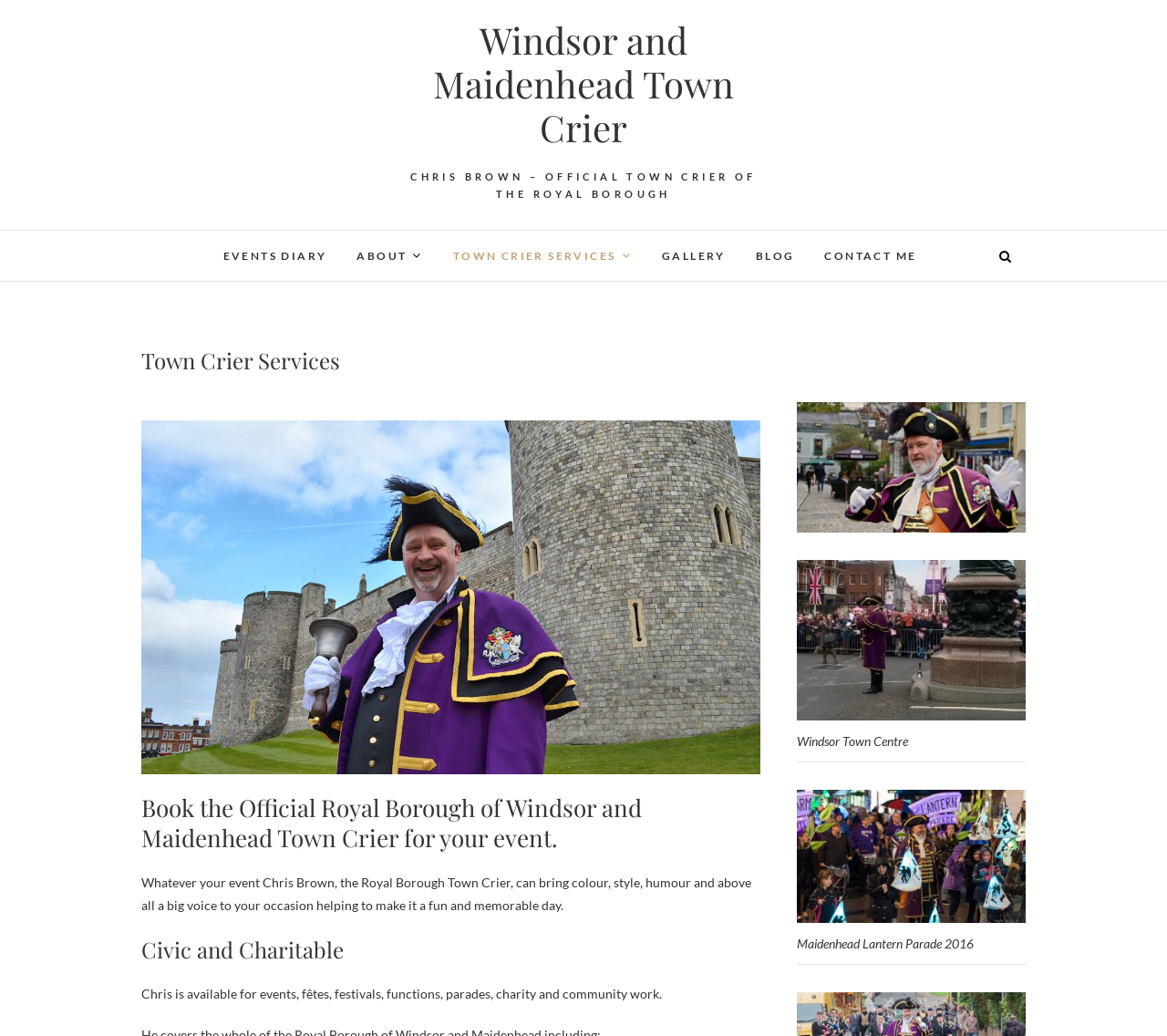Please find the bounding box coordinates of the element that must be clicked to perform the given instruction: "Click the 'TOWN CRIER SERVICES' link". The coordinates should be four float numbers from 0 to 1, i.e., [left, top, right, bottom].

[0.376, 0.223, 0.553, 0.271]